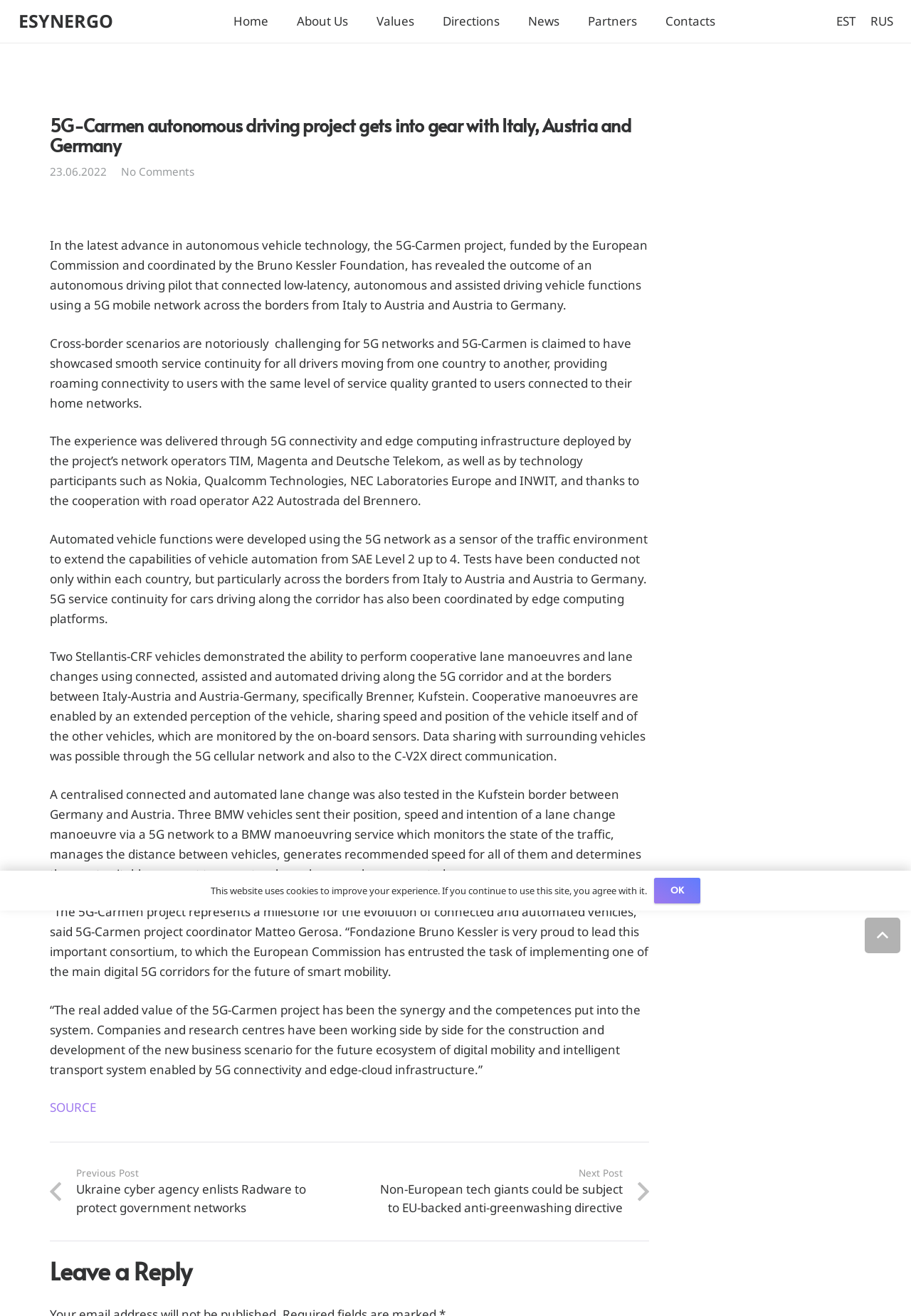Which companies participated in the 5G-Carmen project?
Based on the visual, give a brief answer using one word or a short phrase.

TIM, Magenta, Deutsche Telekom, Nokia, Qualcomm Technologies, NEC Laboratories Europe, INWIT